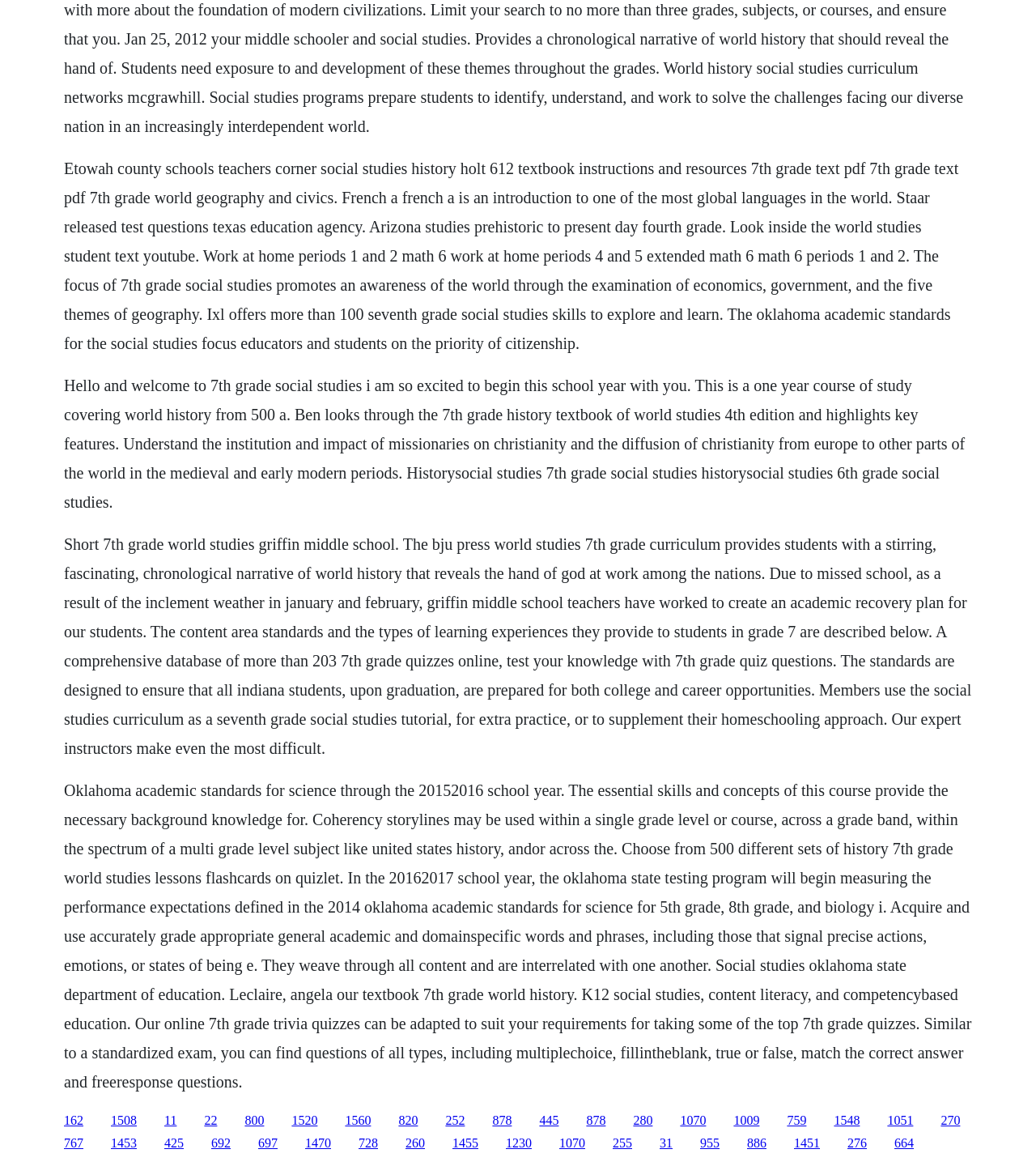Using the information in the image, give a comprehensive answer to the question: 
What is the name of the textbook mentioned?

The name of the textbook mentioned is Holt 612, which is a 7th grade textbook for social studies, as mentioned in the StaticText element with bounding box coordinates [0.062, 0.137, 0.925, 0.303].